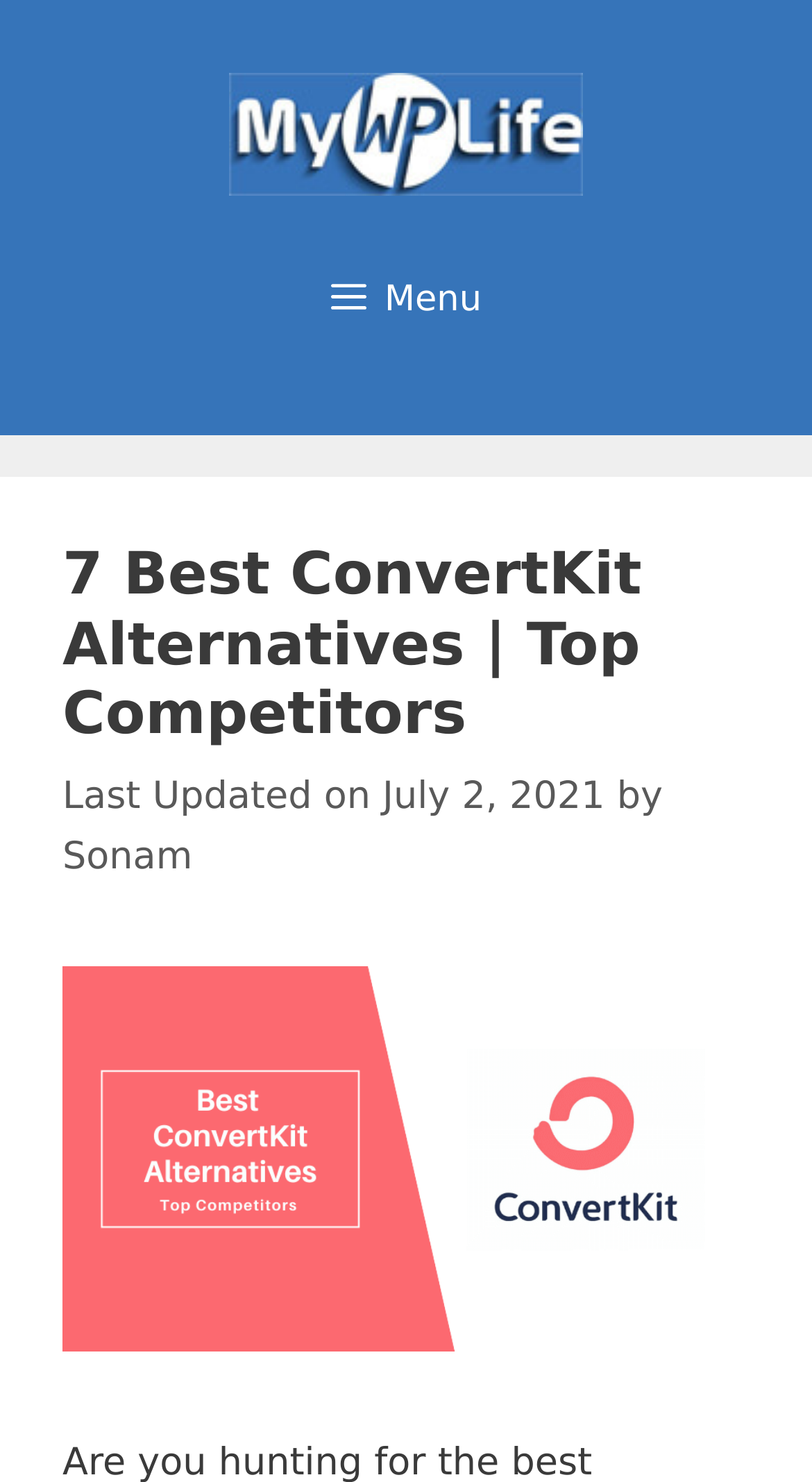Generate a thorough description of the webpage.

The webpage is about searching for the best ConvertKit alternatives. At the top, there is a banner that spans the entire width of the page, containing a link to "MyWPLife" with an accompanying image. Below the banner, there is a primary navigation menu on the left side, which can be expanded or collapsed using a button labeled "Menu".

To the right of the navigation menu, there is a header section that occupies most of the page's width. This section contains a heading that reads "7 Best ConvertKit Alternatives | Top Competitors", a timestamp indicating the publication date "July 2, 2021", and a byline crediting the author "Sonam". Below the heading, there is a large image related to the topic of ConvertKit alternatives.

Overall, the webpage has a simple and organized structure, with a clear hierarchy of elements and a prominent image that likely illustrates the topic of the page.